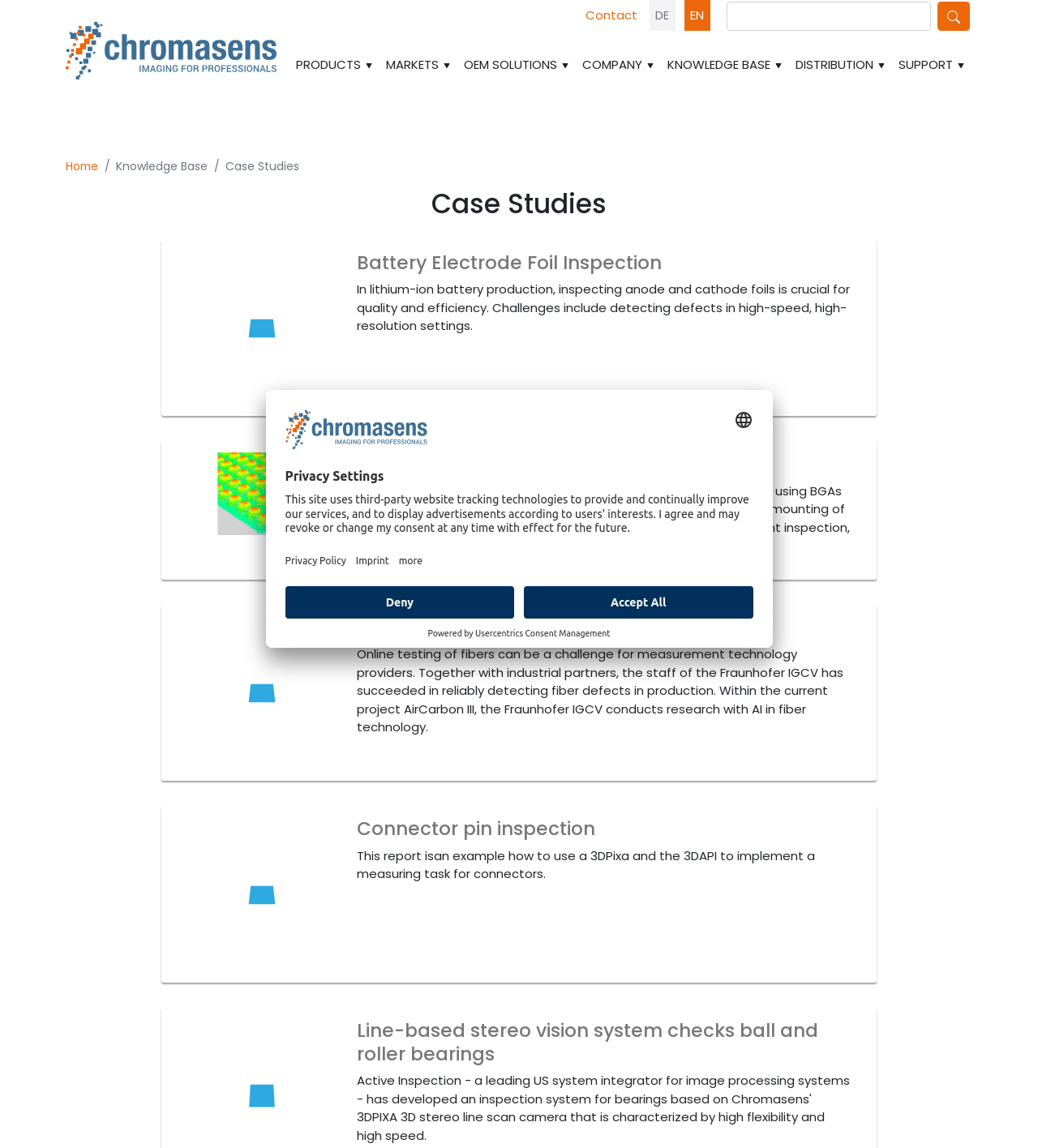Give a one-word or short phrase answer to the question: 
What is the company name of the website?

Chromasens